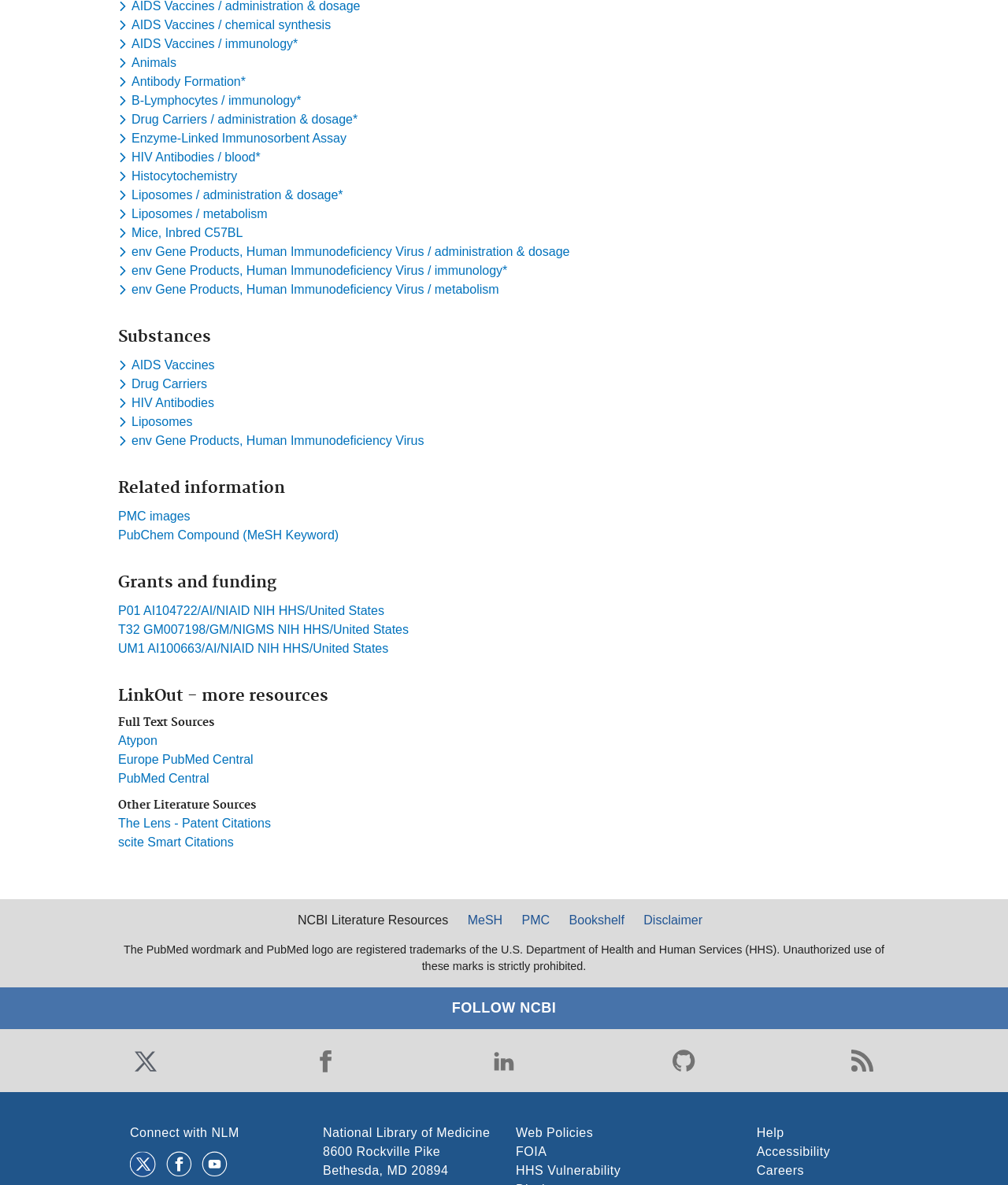Find and specify the bounding box coordinates that correspond to the clickable region for the instruction: "Search for grants and funding".

[0.117, 0.484, 0.68, 0.5]